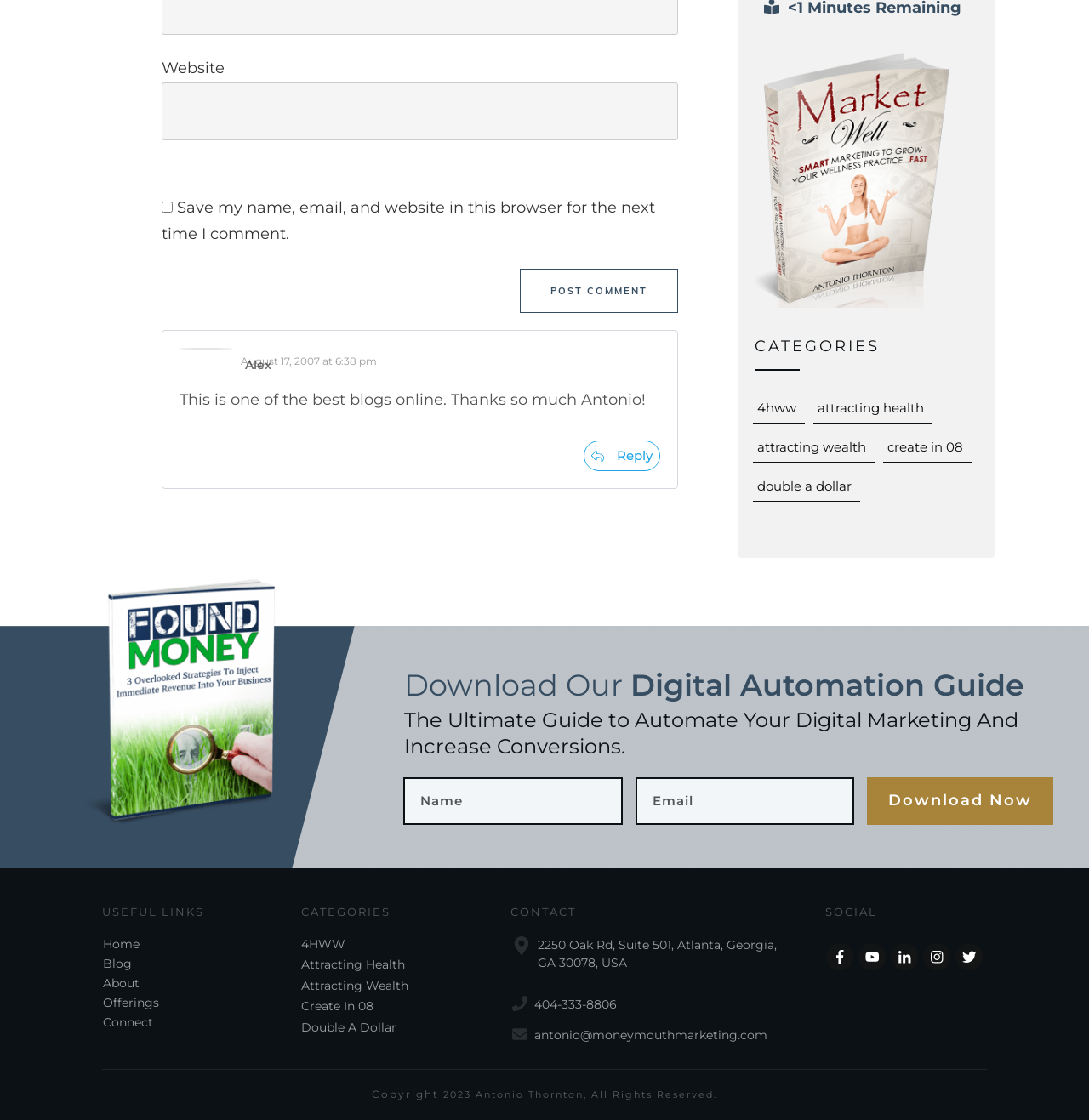Observe the image and answer the following question in detail: What is the name of the author of the first comment?

I found the first comment by looking at the article section, where I saw a comment from Alex, which is indicated by the StaticText element 'Alex'.